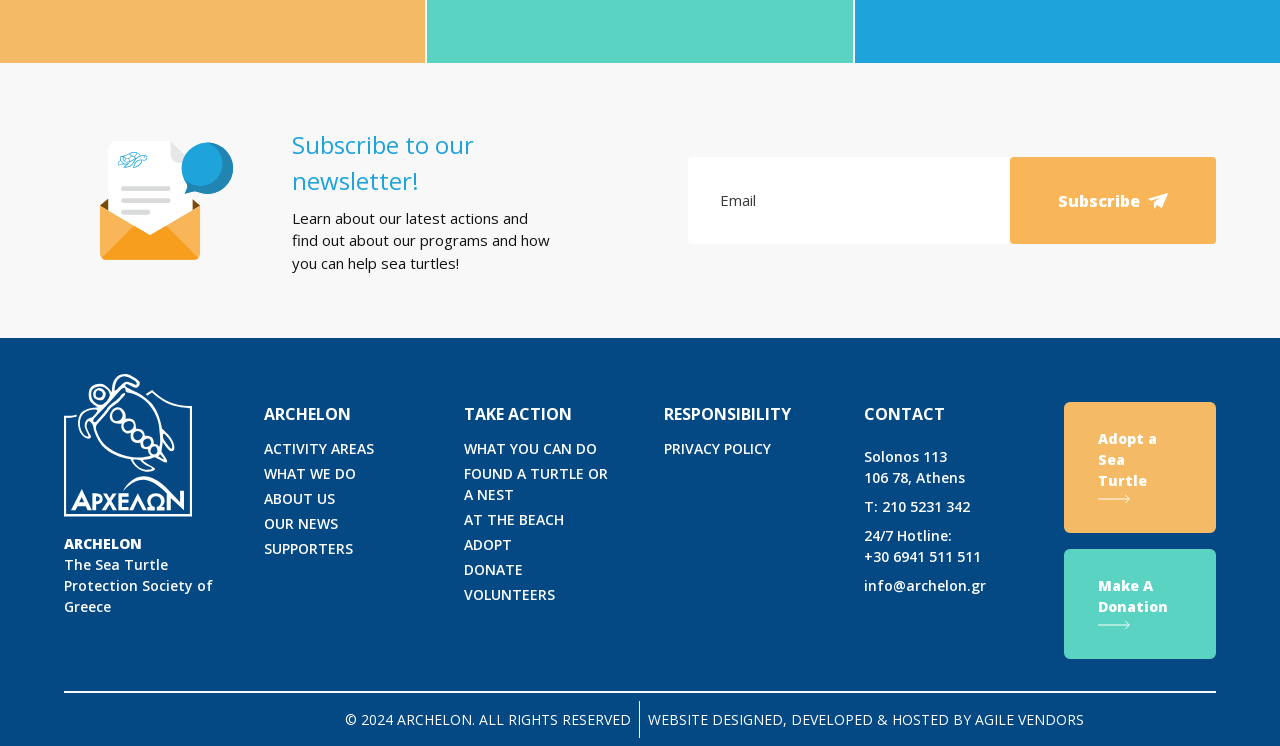What is the purpose of the textbox?
Please give a detailed and elaborate answer to the question based on the image.

The textbox is located below the heading 'Subscribe to our newsletter!' and has a placeholder text 'Type your text here', indicating that it is used to input text, likely an email address, to subscribe to the newsletter.